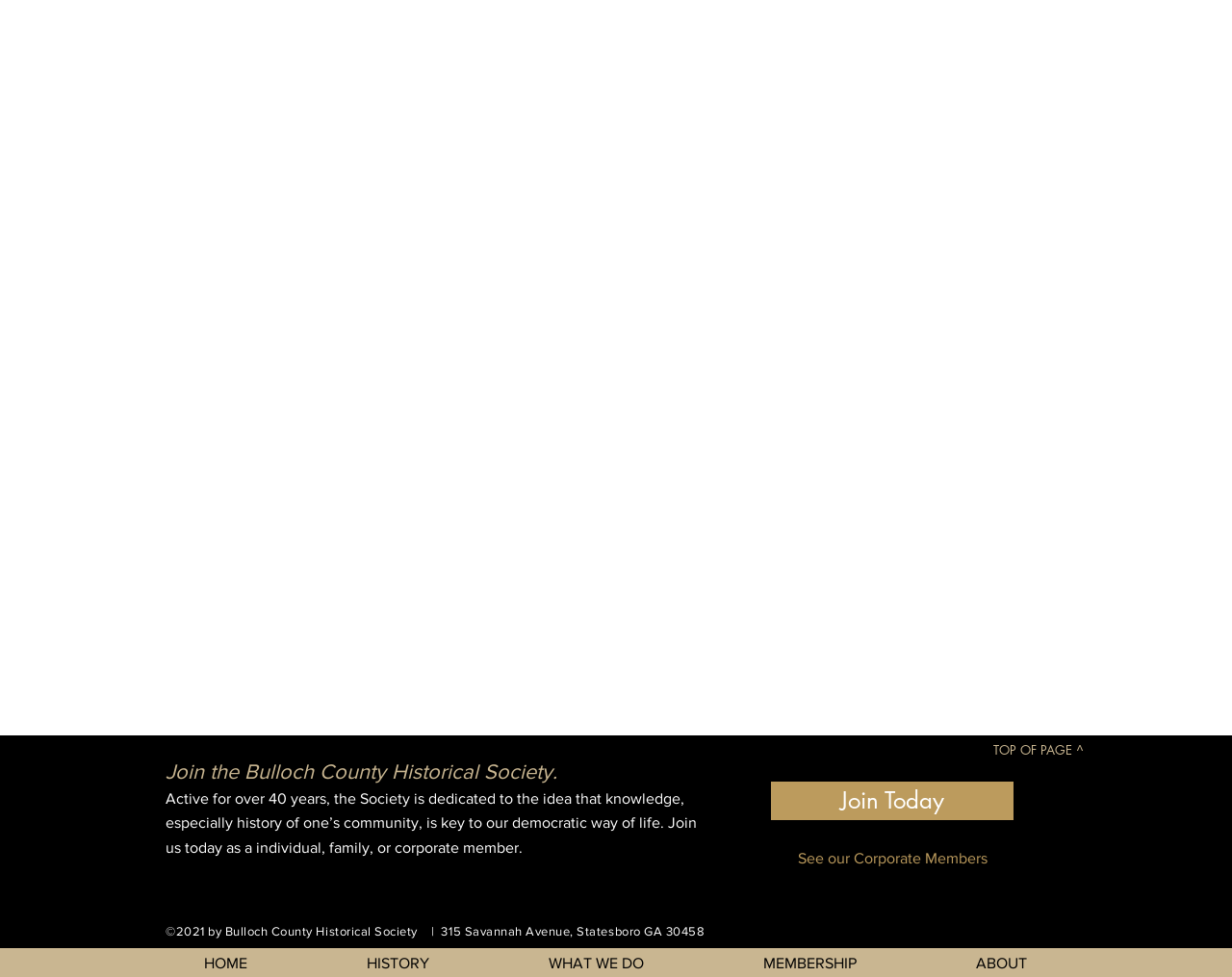Determine the bounding box coordinates of the region that needs to be clicked to achieve the task: "Click to join the Bulloch County Historical Society".

[0.626, 0.8, 0.823, 0.839]